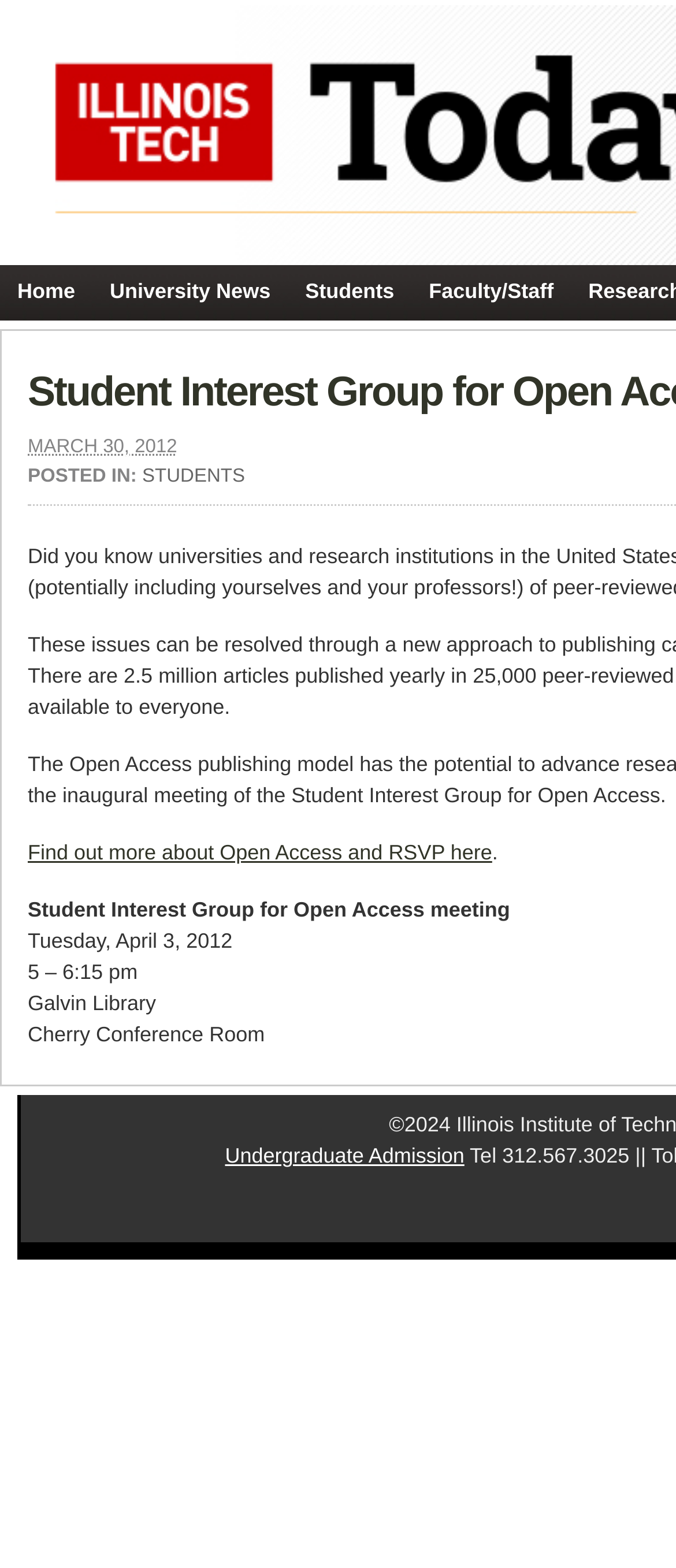Answer the following in one word or a short phrase: 
What is the date of the Student Interest Group meeting?

April 3, 2012